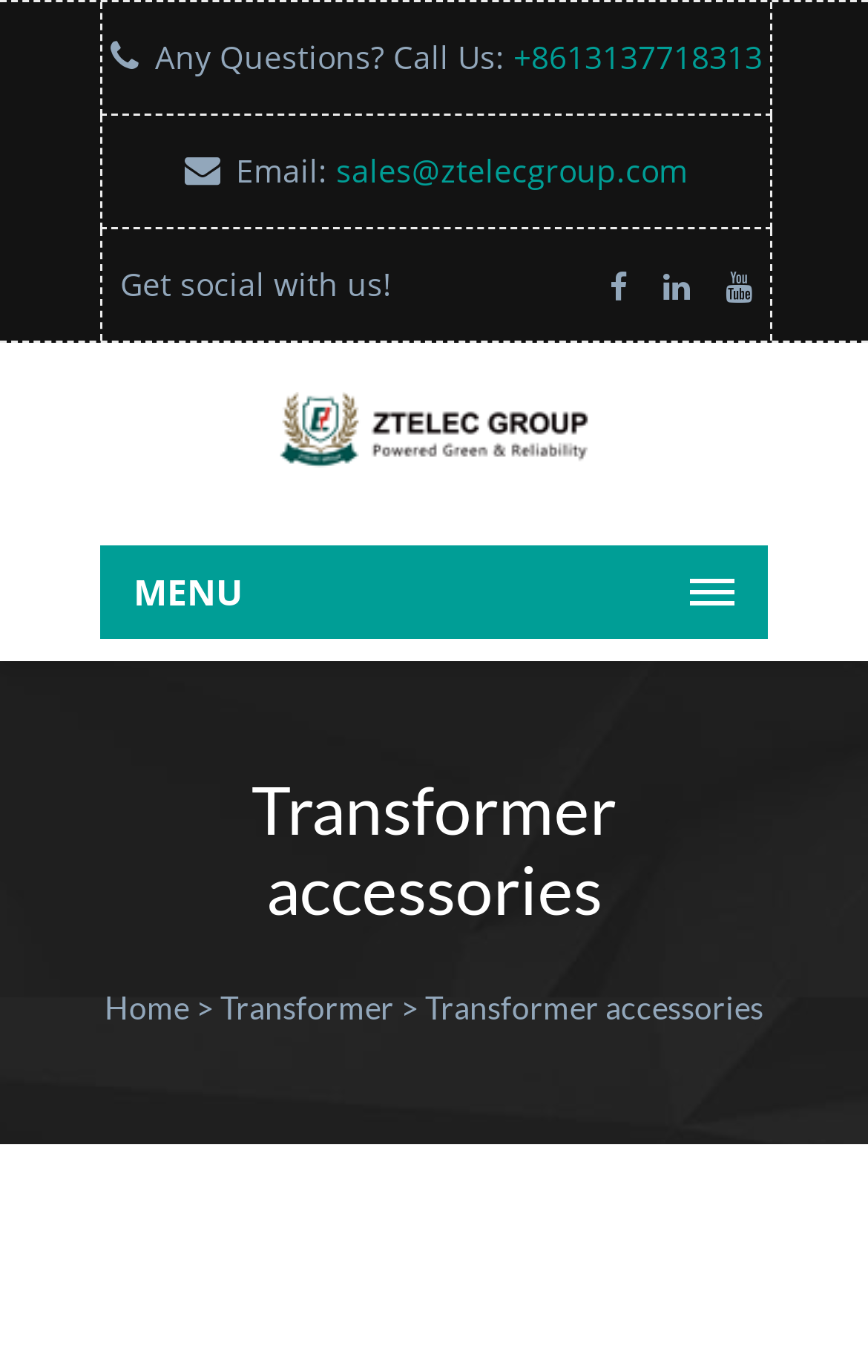Identify the bounding box coordinates of the specific part of the webpage to click to complete this instruction: "Click the logo".

[0.115, 0.286, 0.885, 0.35]